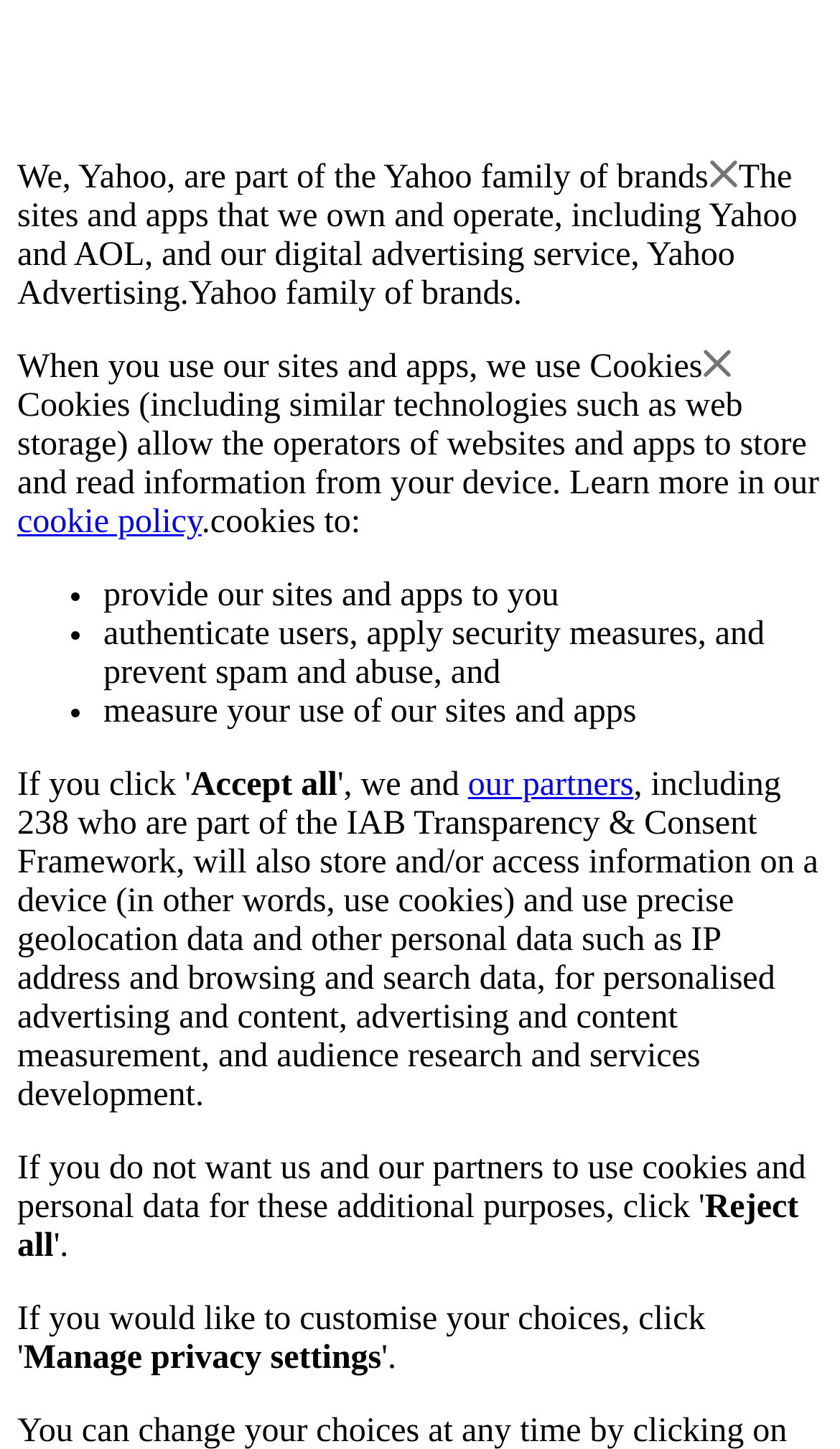What can be managed on this webpage?
Use the information from the image to give a detailed answer to the question.

The webpage provides a button labeled 'Manage privacy settings', indicating that users can manage their privacy settings on this webpage.